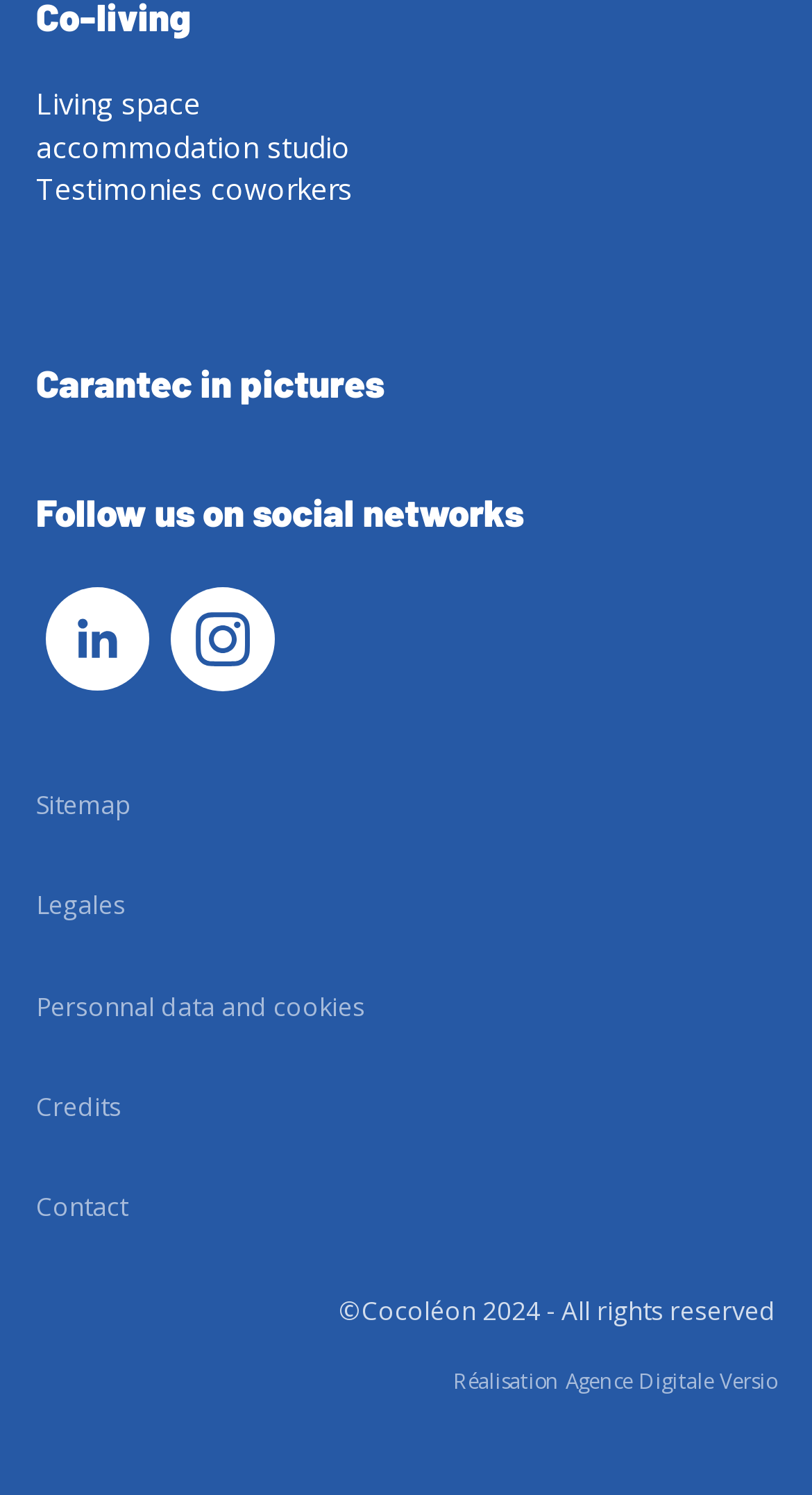What is the copyright year mentioned at the bottom of the page?
Based on the image, respond with a single word or phrase.

2024